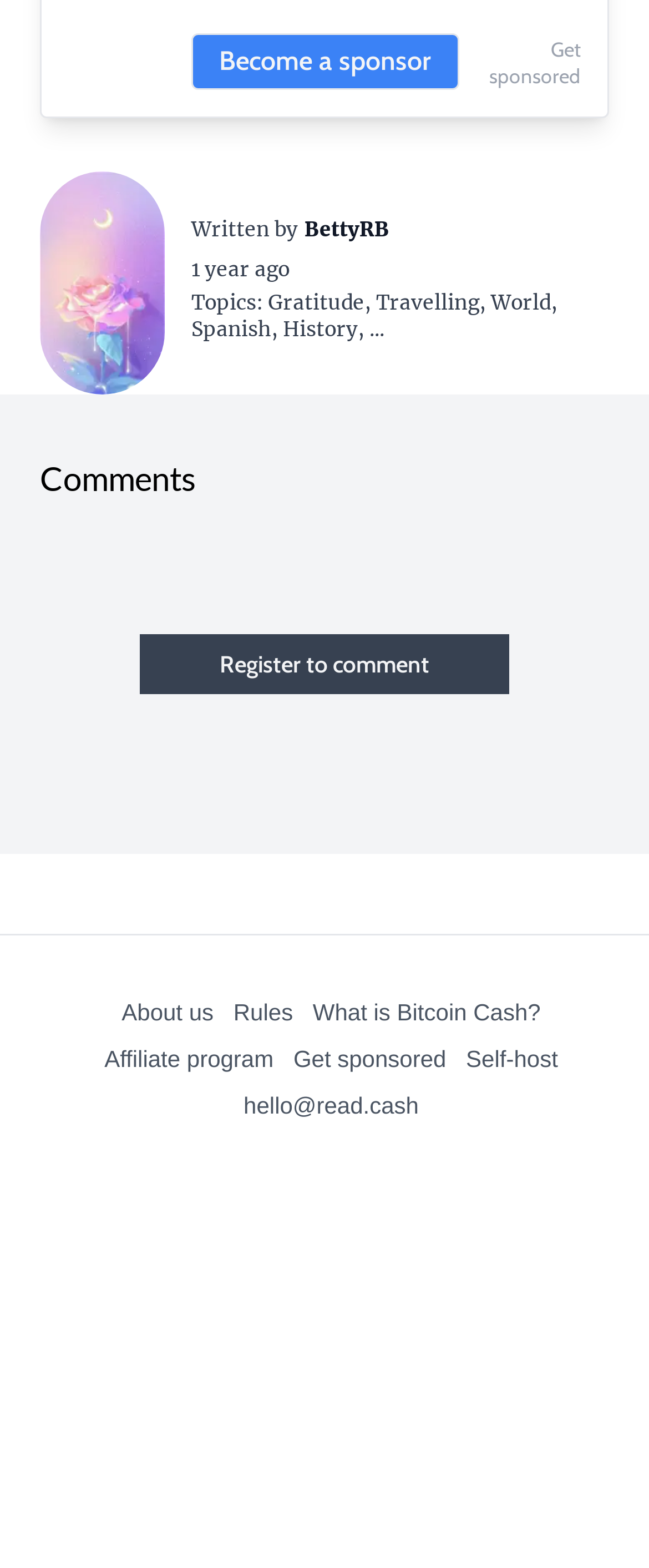Identify the bounding box coordinates of the HTML element based on this description: "Spanish".

[0.295, 0.201, 0.418, 0.217]